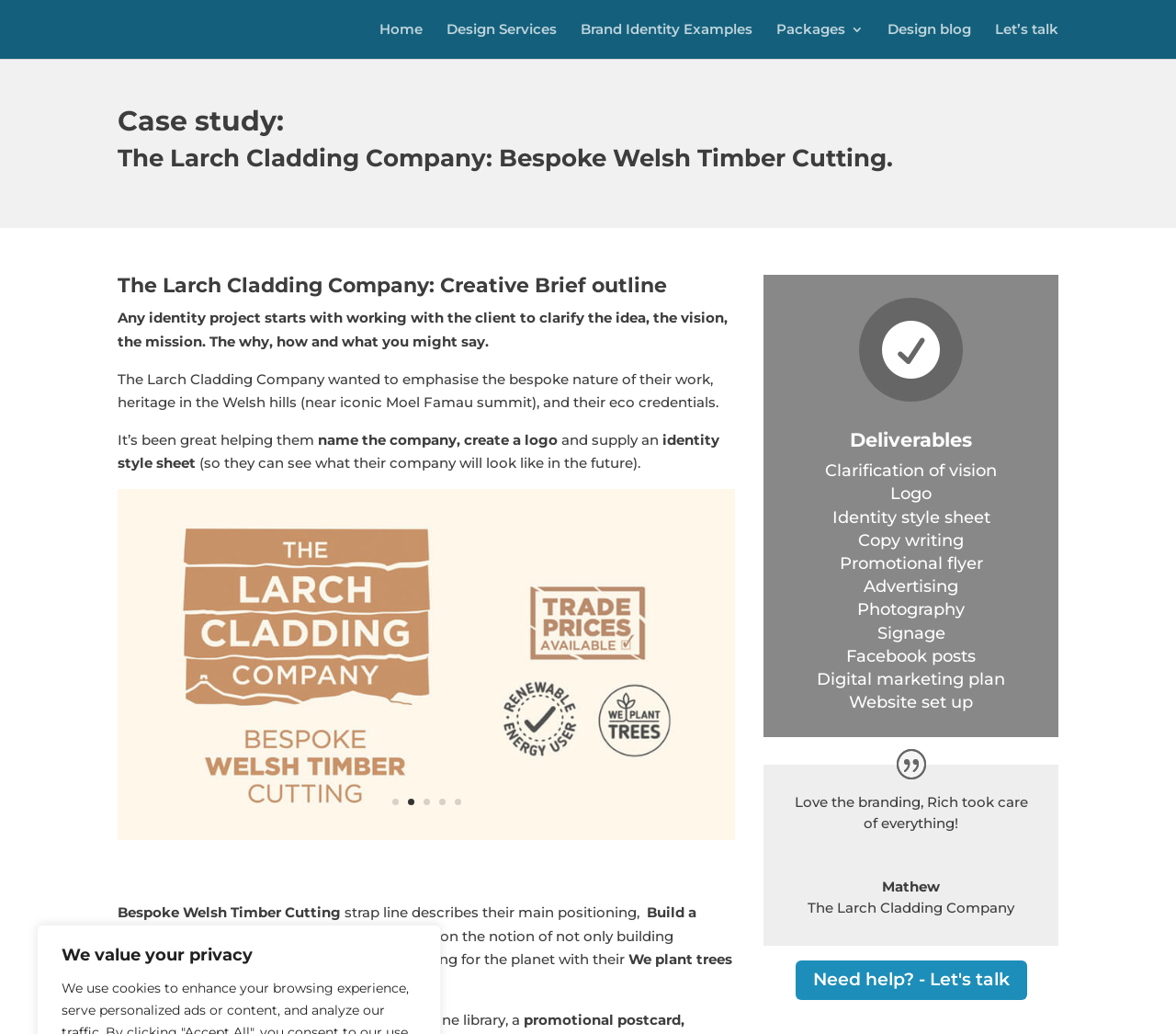Determine the bounding box coordinates of the region to click in order to accomplish the following instruction: "Click on the 'Home' link". Provide the coordinates as four float numbers between 0 and 1, specifically [left, top, right, bottom].

[0.323, 0.022, 0.359, 0.057]